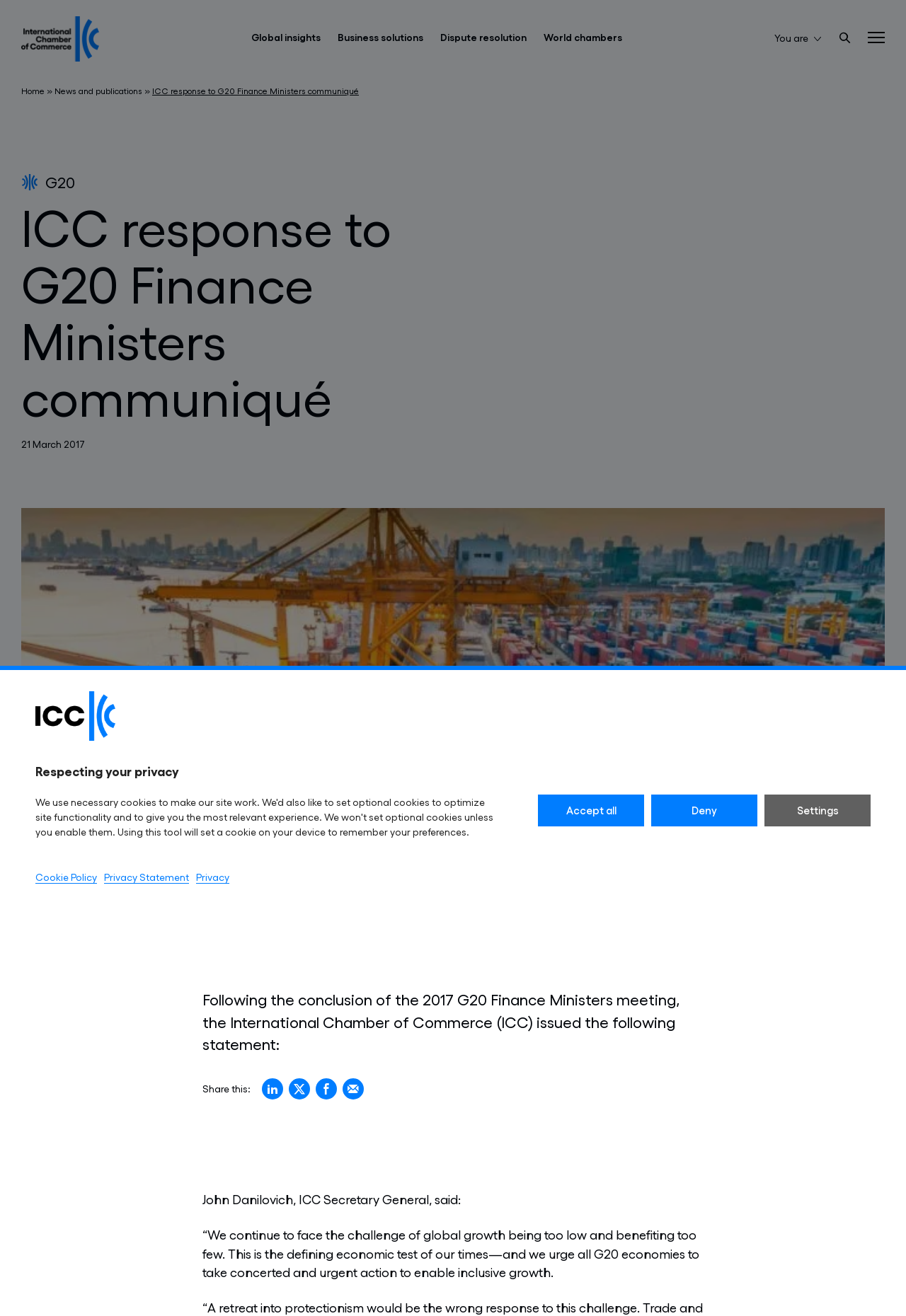Provide the bounding box coordinates for the area that should be clicked to complete the instruction: "Click on the 'Sign in' link".

None